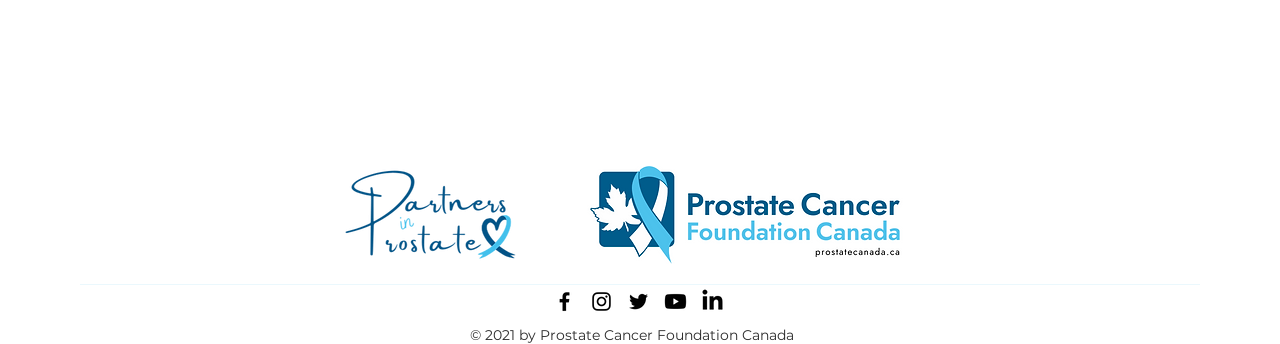What is the name of the organization?
Offer a detailed and exhaustive answer to the question.

The copyright information at the bottom of the page states '© 2021 by Prostate Cancer Foundation Canada', indicating that this is the name of the organization responsible for the webpage.